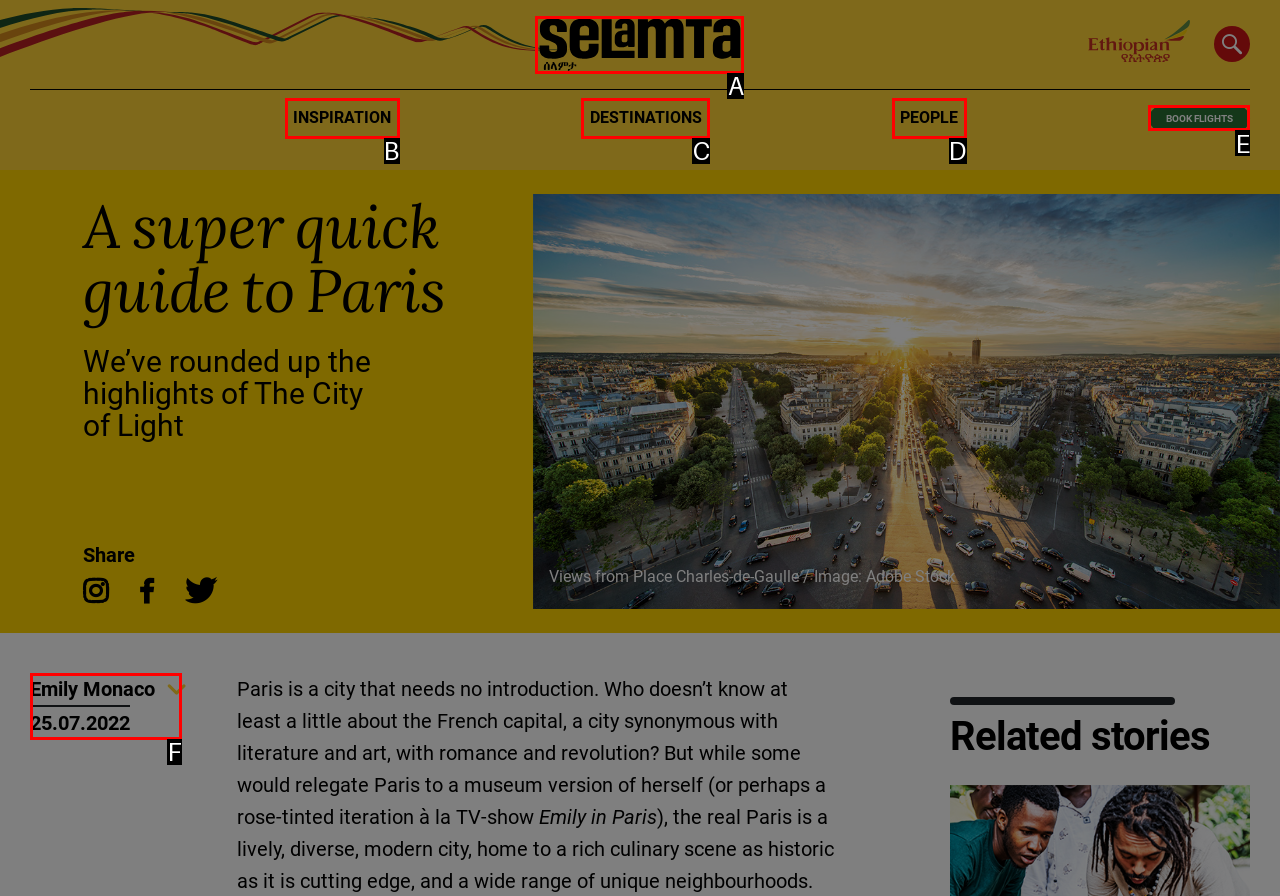Please provide the letter of the UI element that best fits the following description: Inspiration
Respond with the letter from the given choices only.

B